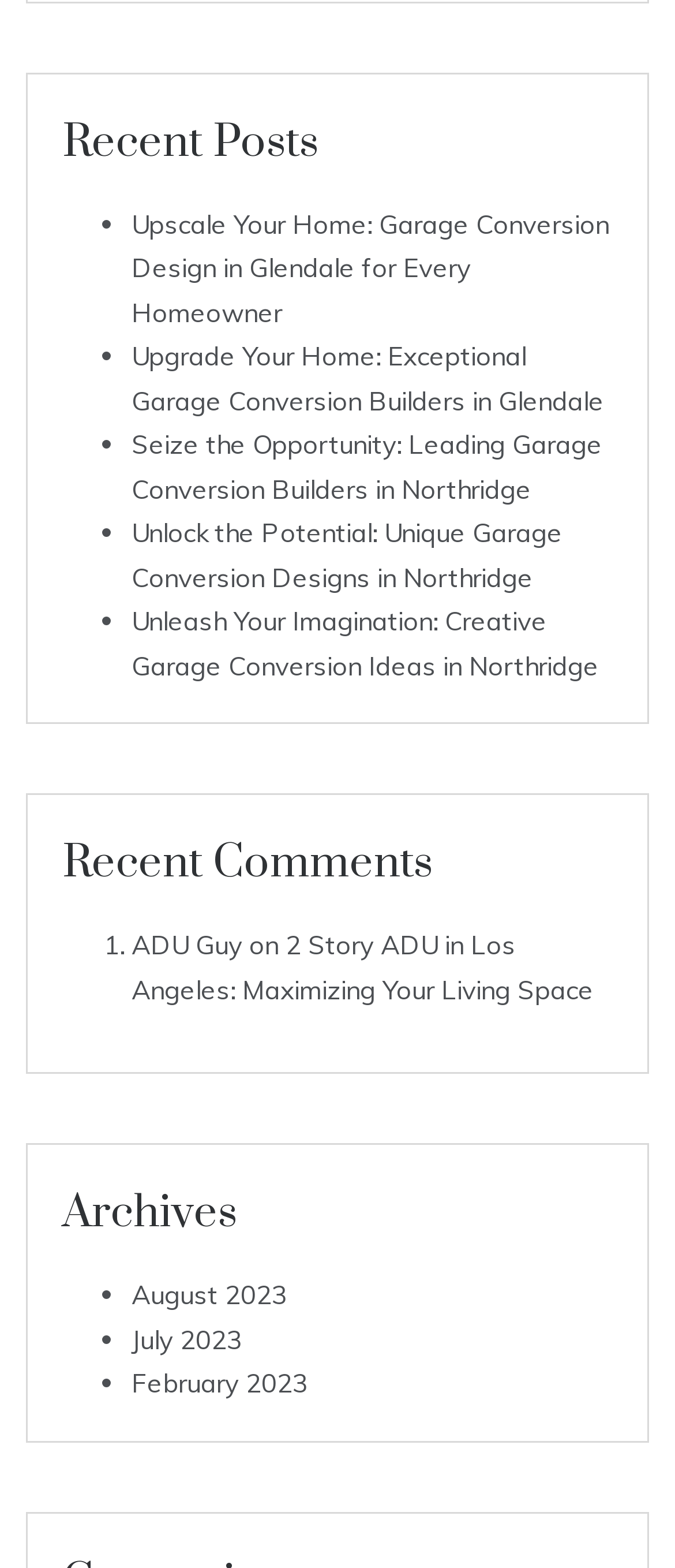Locate the bounding box coordinates of the area to click to fulfill this instruction: "view recent posts". The bounding box should be presented as four float numbers between 0 and 1, in the order [left, top, right, bottom].

[0.092, 0.069, 0.908, 0.112]